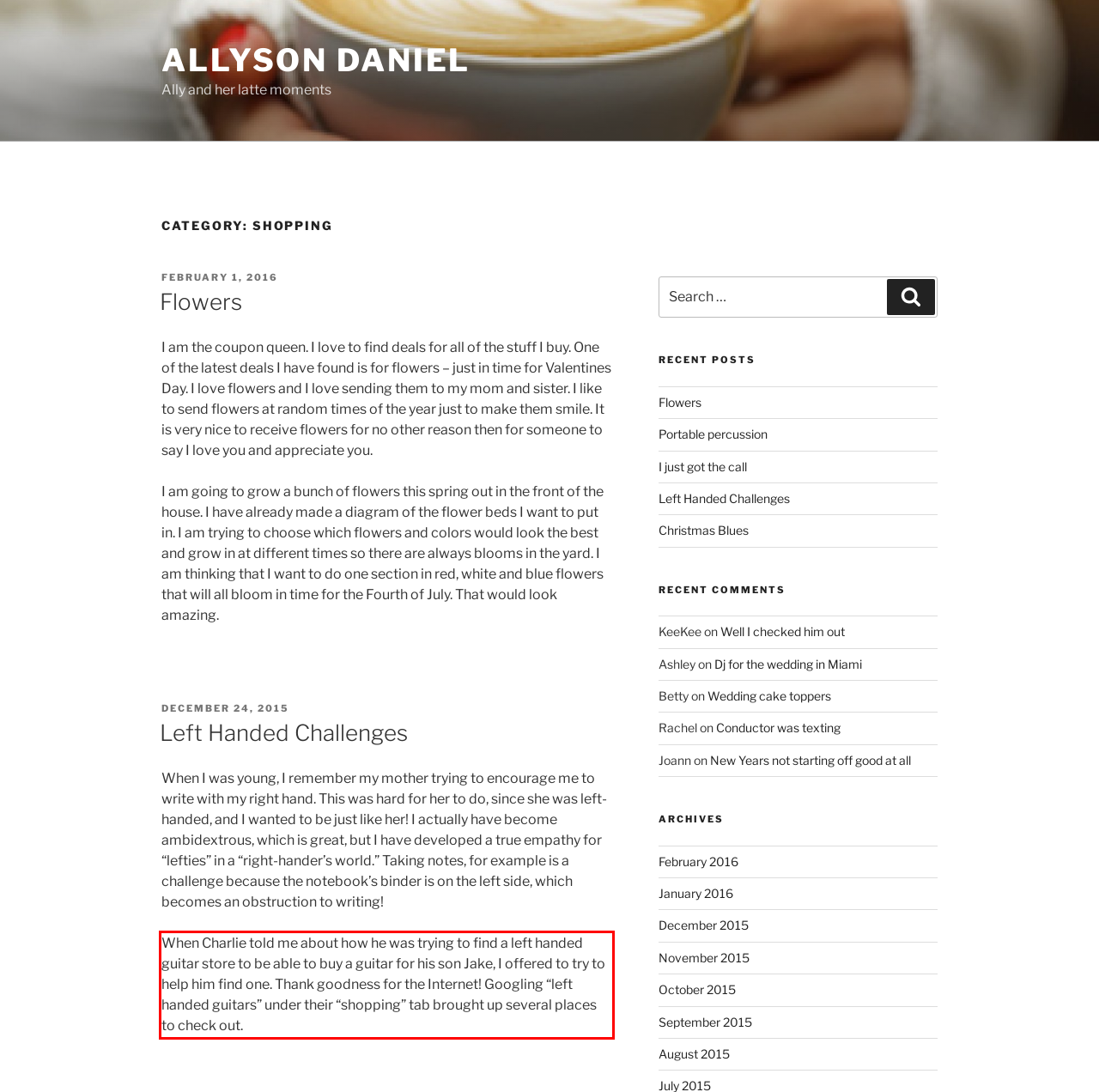From the screenshot of the webpage, locate the red bounding box and extract the text contained within that area.

When Charlie told me about how he was trying to find a left handed guitar store to be able to buy a guitar for his son Jake, I offered to try to help him find one. Thank goodness for the Internet! Googling “left handed guitars” under their “shopping” tab brought up several places to check out.